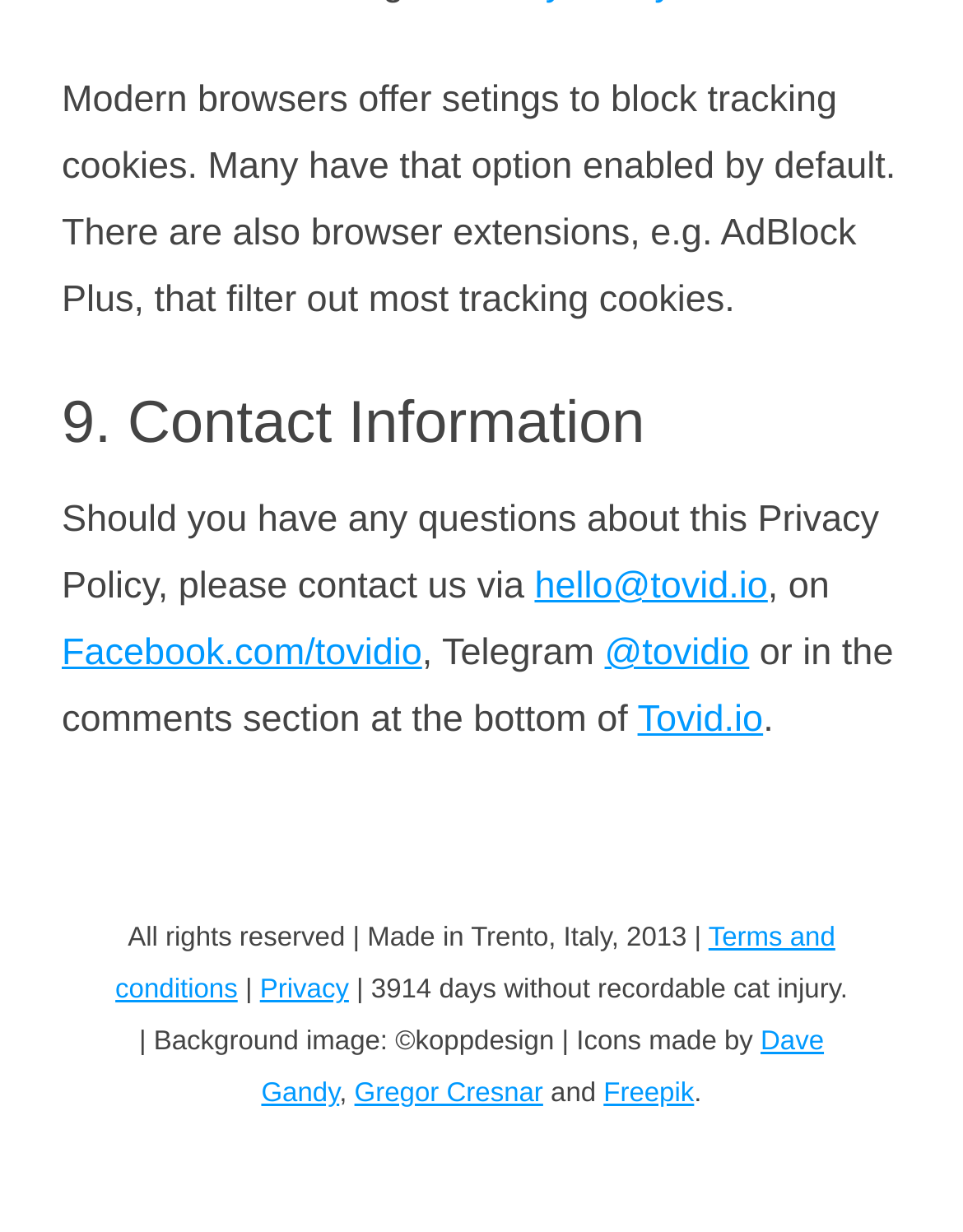Please examine the image and answer the question with a detailed explanation:
Where was the website made?

At the bottom of the webpage, there is a static text element that says 'Made in Trento, Italy, 2013', which indicates where the website was made.